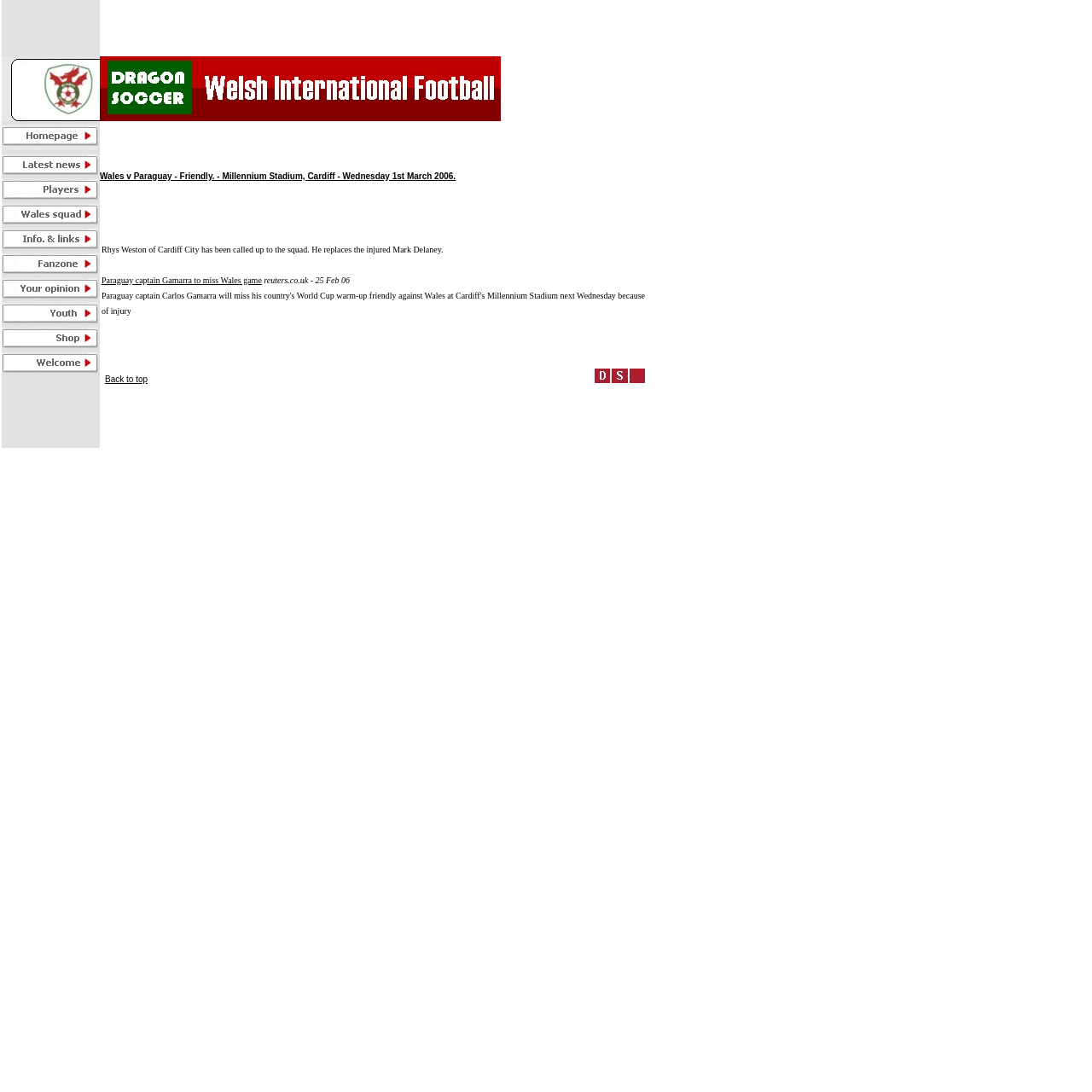Based on the element description alt="Player profiles, statistics and information", identify the bounding box of the UI element in the given webpage screenshot. The coordinates should be in the format (top-left x, top-left y, bottom-right x, bottom-right y) and must be between 0 and 1.

[0.002, 0.172, 0.09, 0.185]